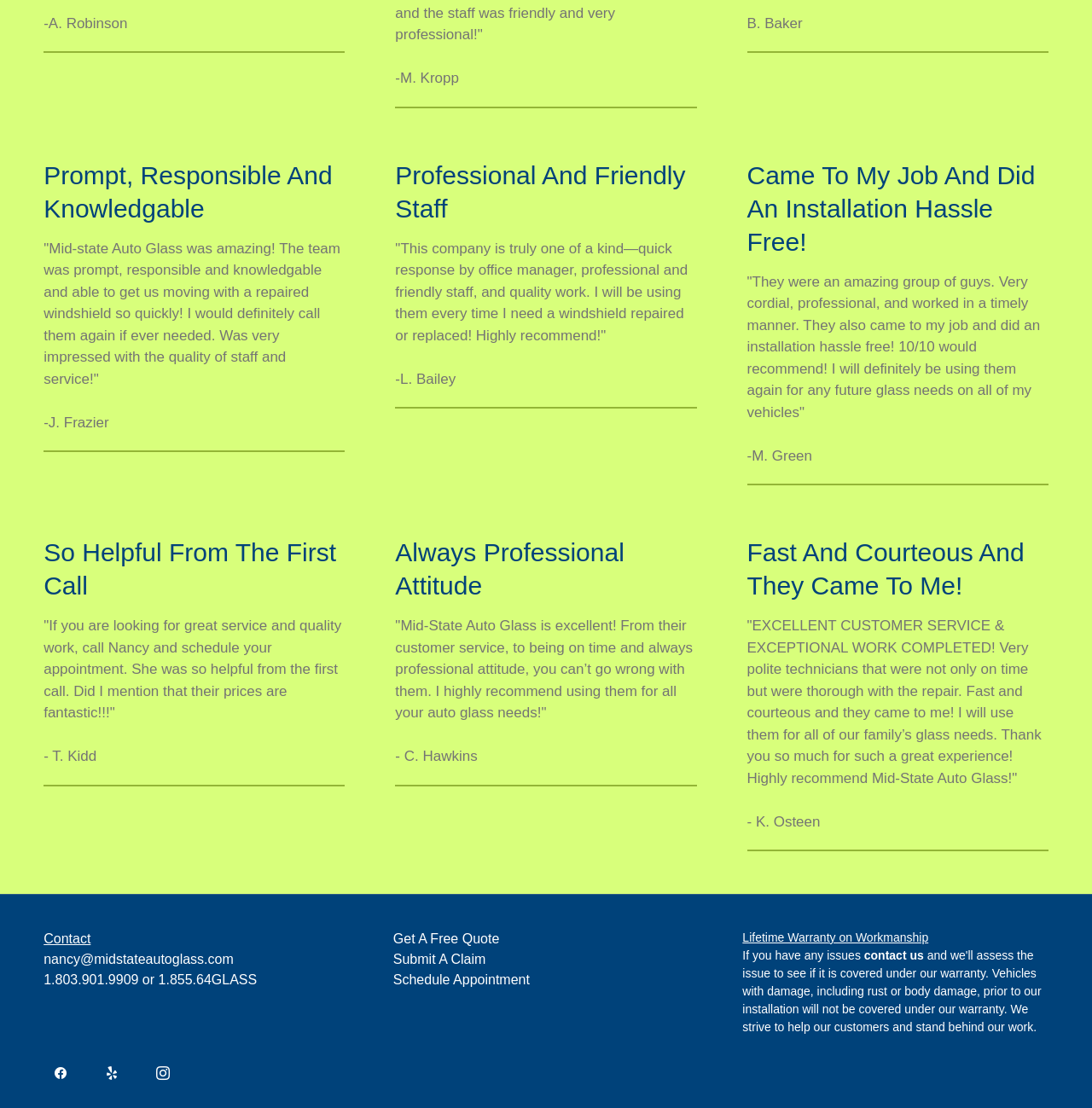Determine the bounding box coordinates of the clickable region to carry out the instruction: "Click the 'Get A Free Quote' link".

[0.36, 0.864, 0.457, 0.877]